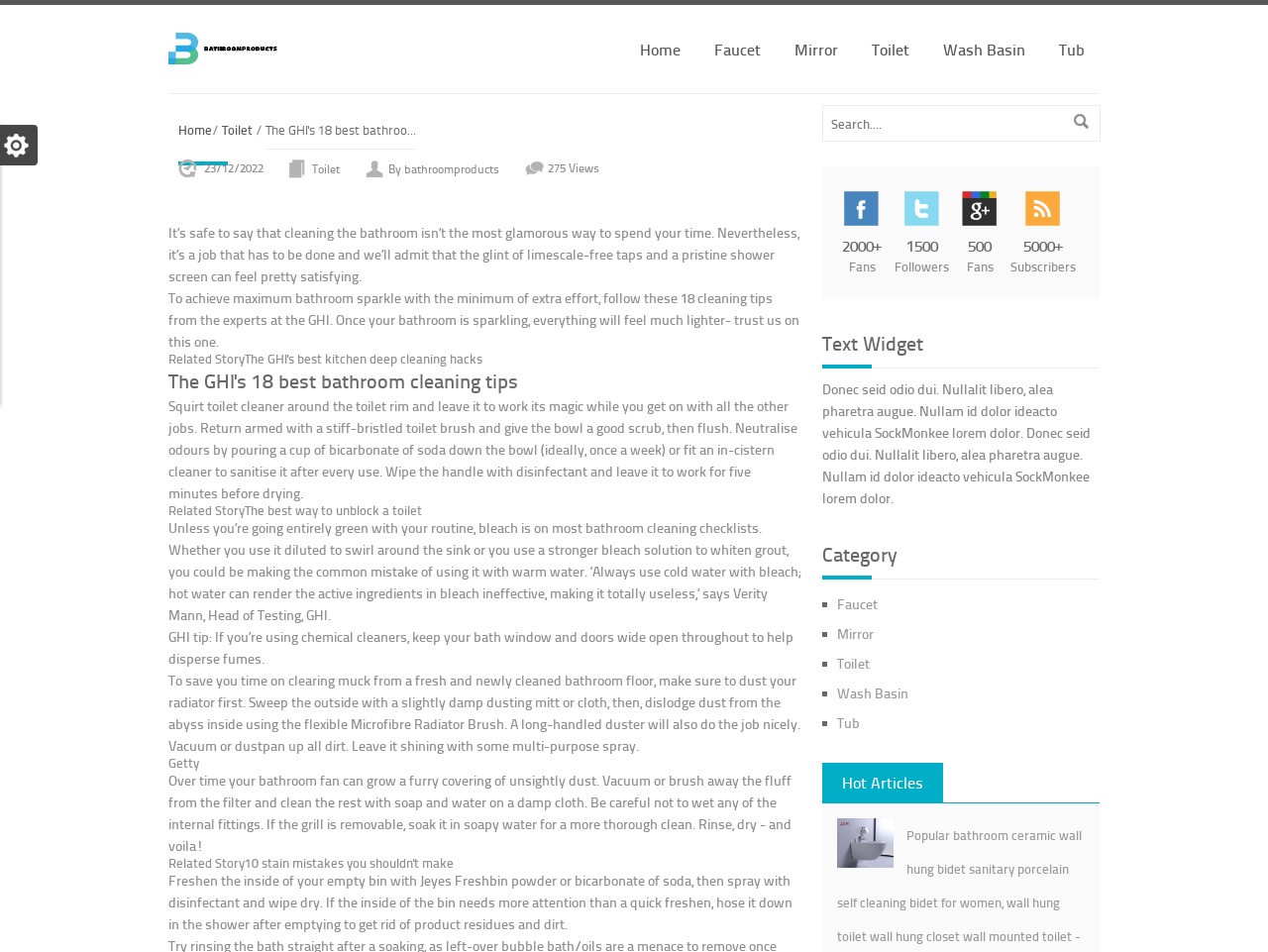Find and indicate the bounding box coordinates of the region you should select to follow the given instruction: "Click on the 'Toilet' link".

[0.175, 0.127, 0.199, 0.146]